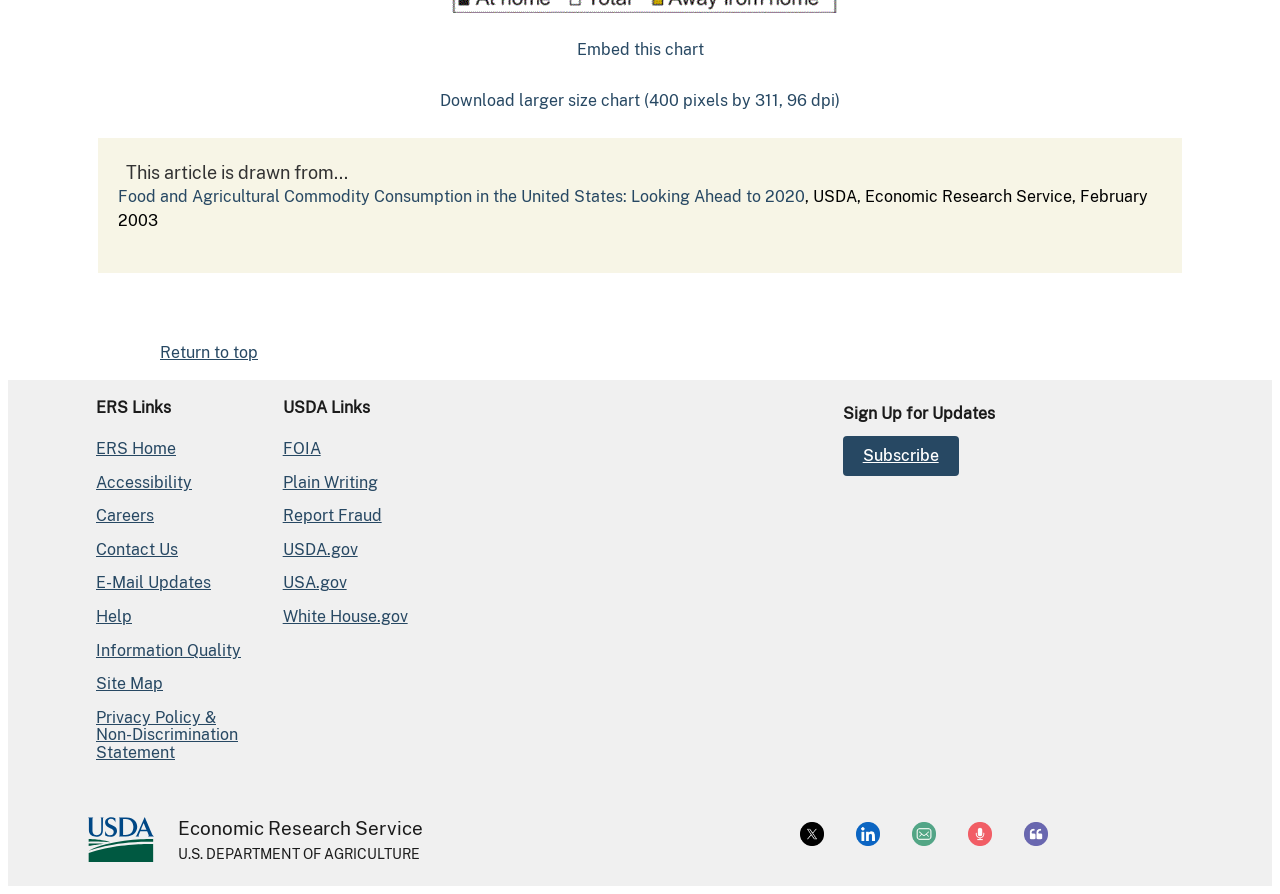Determine the bounding box coordinates of the clickable region to follow the instruction: "Visit ERS Home".

[0.075, 0.491, 0.138, 0.512]